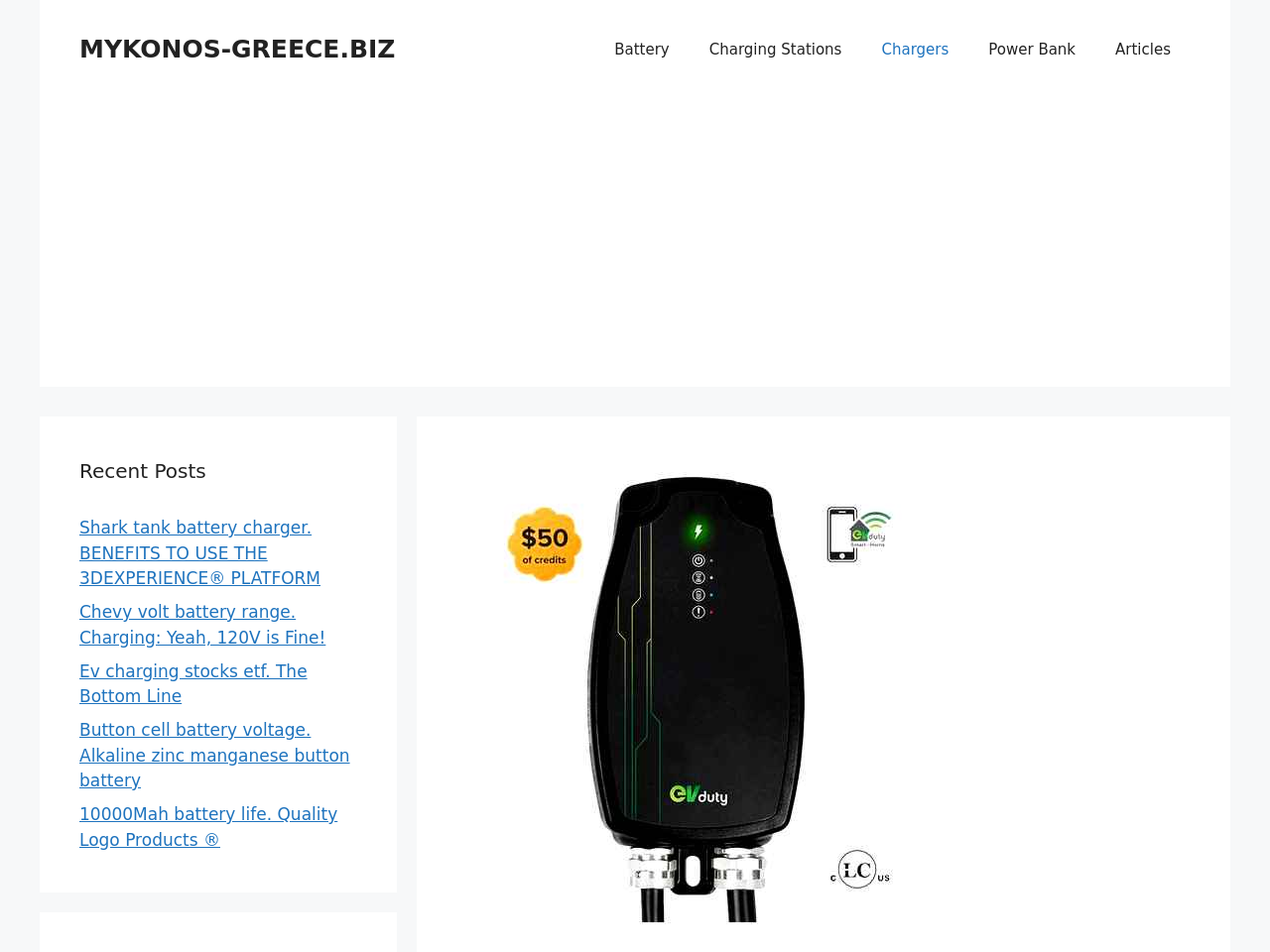Locate the bounding box coordinates of the clickable area to execute the instruction: "Visit the 'Chargers' page". Provide the coordinates as four float numbers between 0 and 1, represented as [left, top, right, bottom].

[0.678, 0.021, 0.763, 0.083]